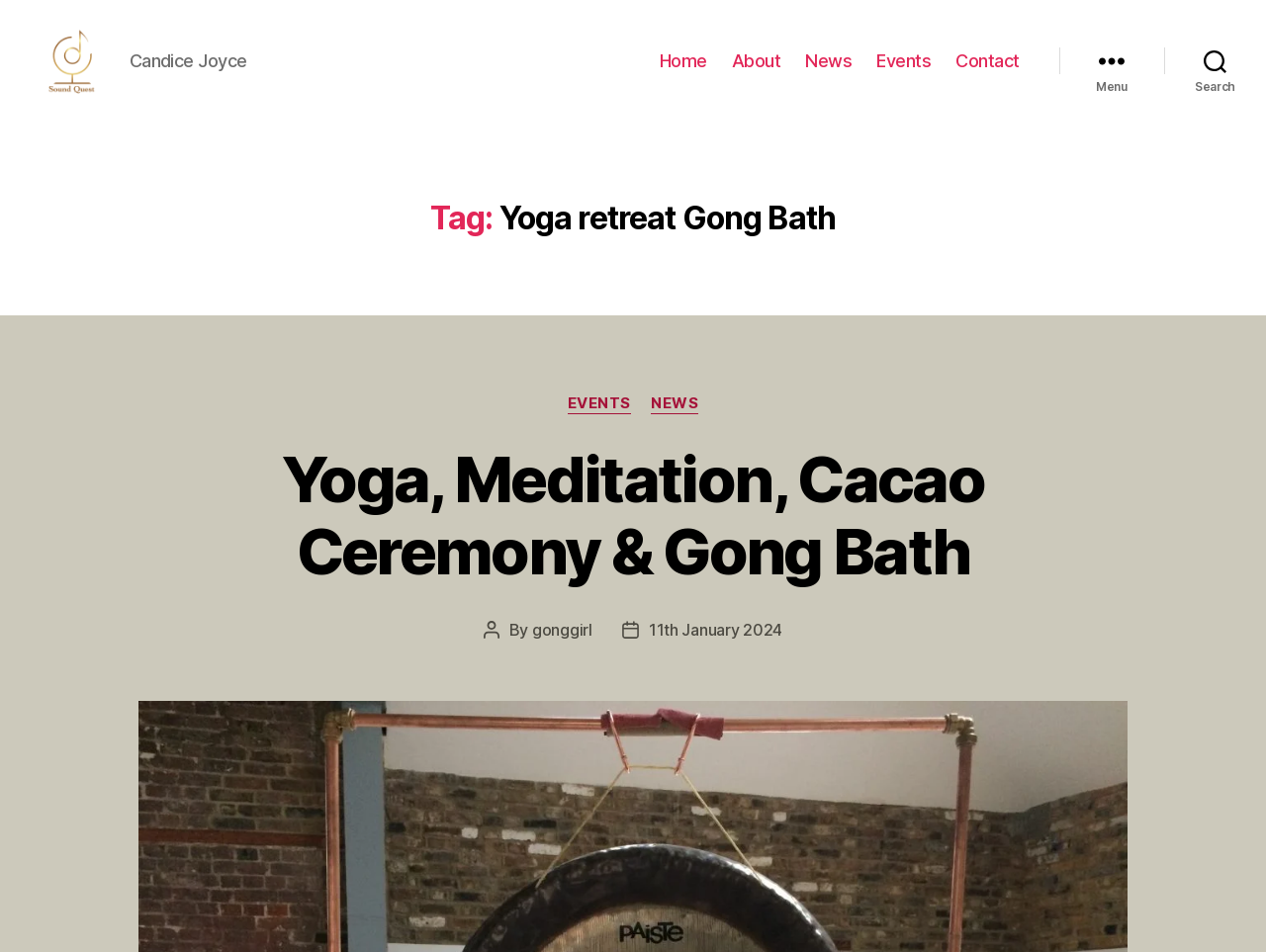Answer briefly with one word or phrase:
What is the name of the author of the post?

gonggirl